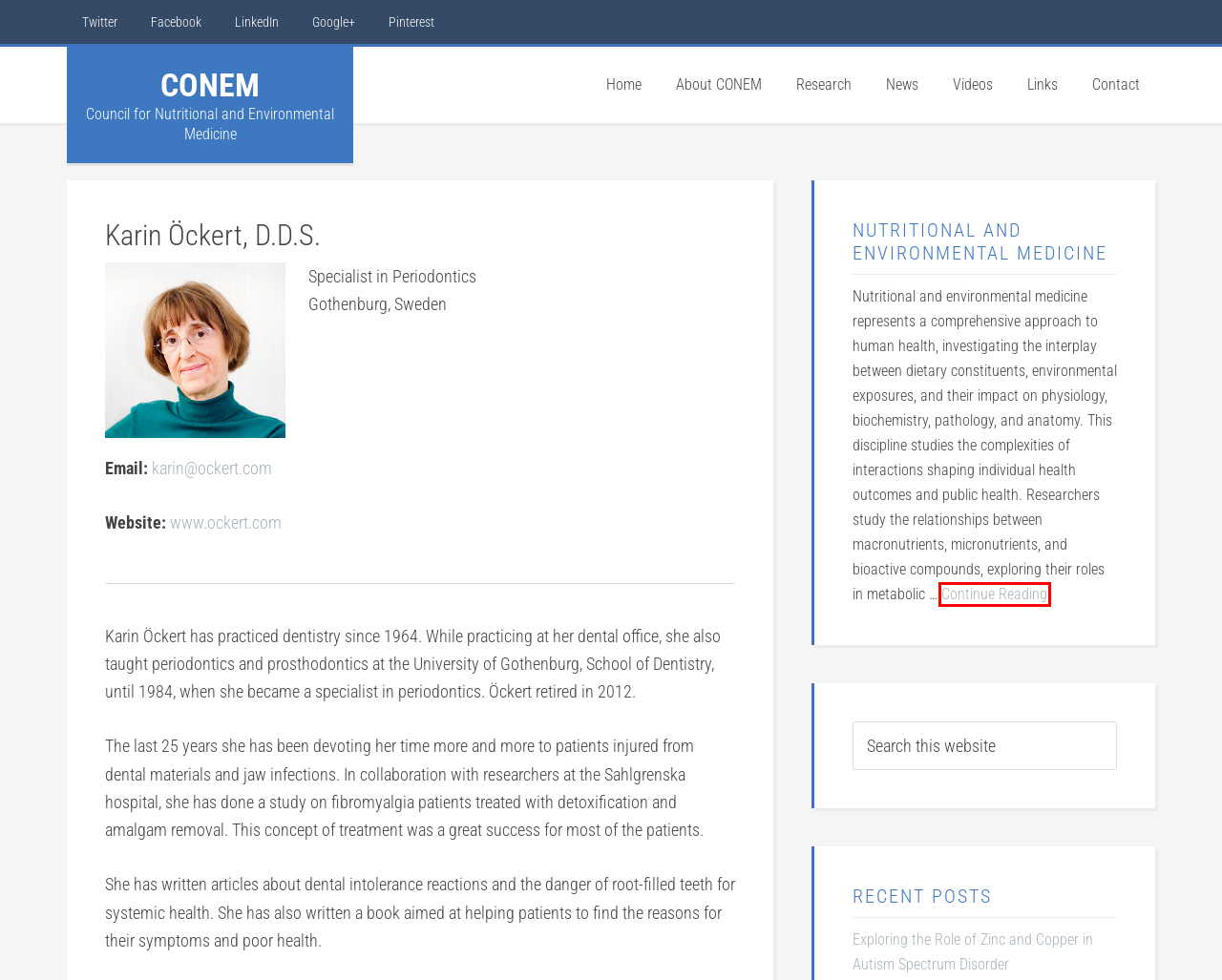Review the screenshot of a webpage that includes a red bounding box. Choose the most suitable webpage description that matches the new webpage after clicking the element within the red bounding box. Here are the candidates:
A. Research
B. Links
C. CONEM — Council for Nutritional and Environmental Medicine
D. About CONEM
E. Videos
F. News
G. Nutritional and Environmental Medicine
H. Exploring the Role of Zinc and Copper in Autism Spectrum Disorder

G